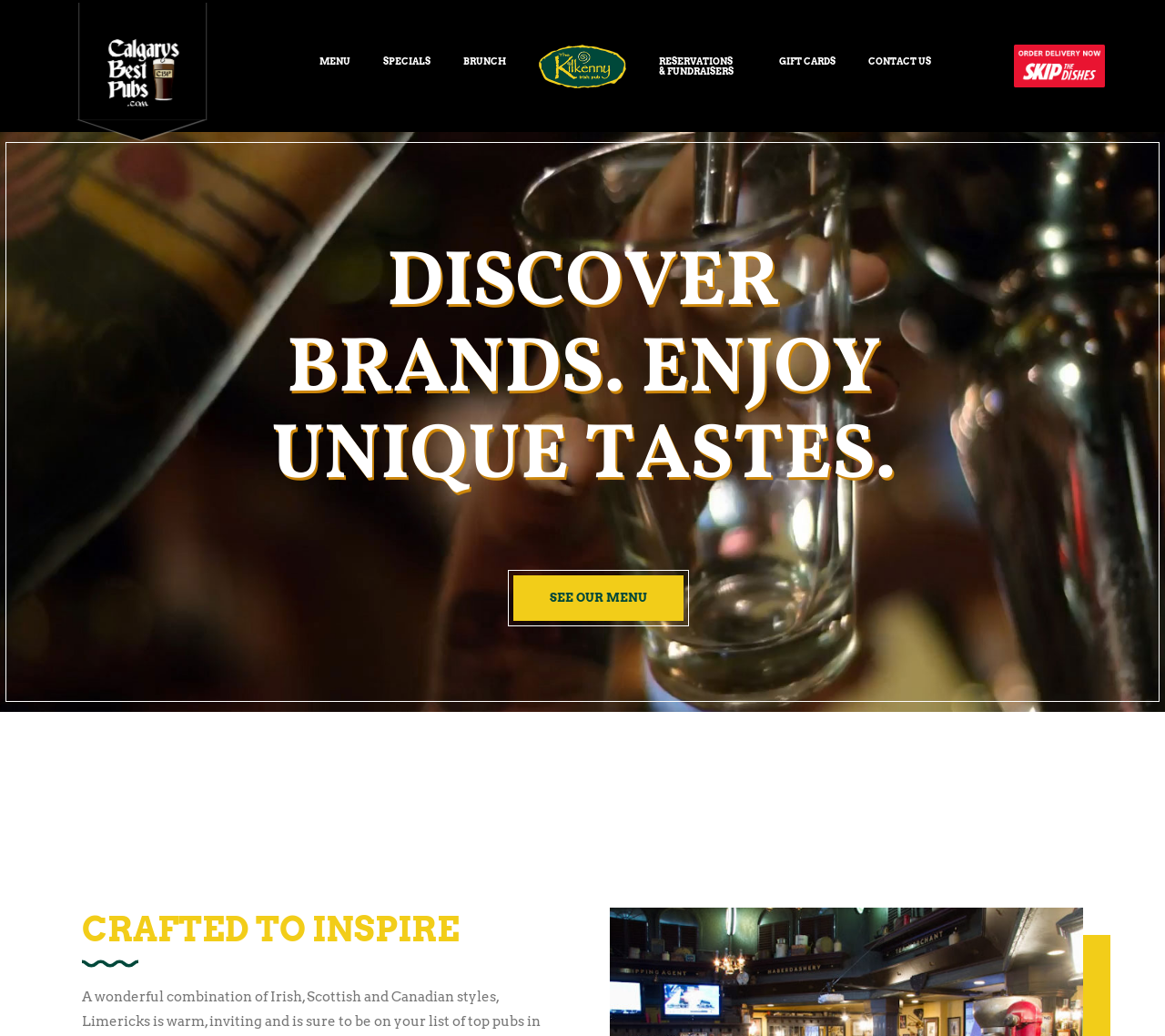Find the bounding box of the UI element described as: "Specials". The bounding box coordinates should be given as four float values between 0 and 1, i.e., [left, top, right, bottom].

[0.315, 0.0, 0.384, 0.127]